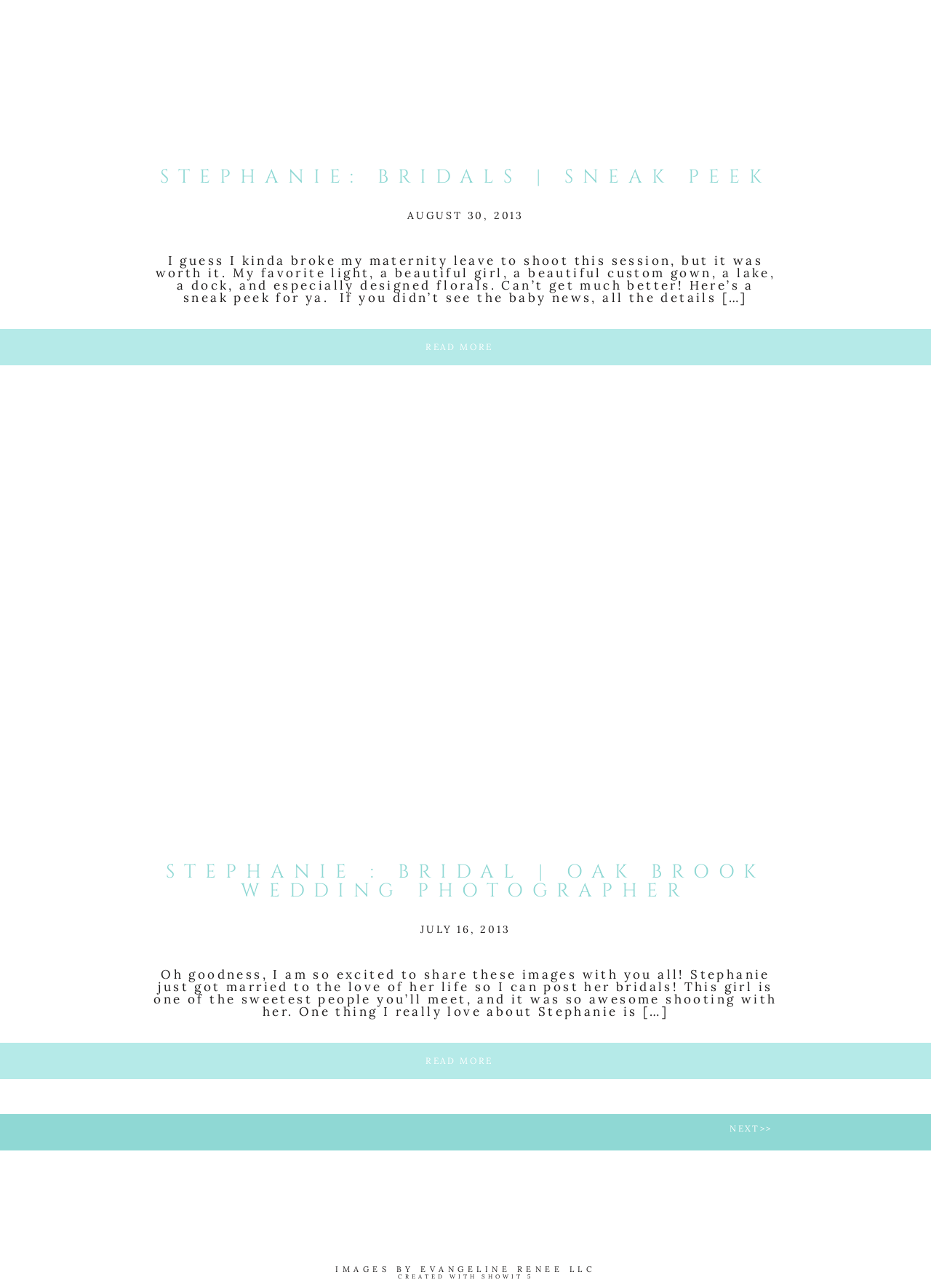What is the function of the 'NEXT>>' link?
Give a detailed response to the question by analyzing the screenshot.

The 'NEXT>>' link is likely used to navigate to the next page of blog posts or images. This suggests that there are more blog posts or images available beyond what is currently displayed on the webpage.